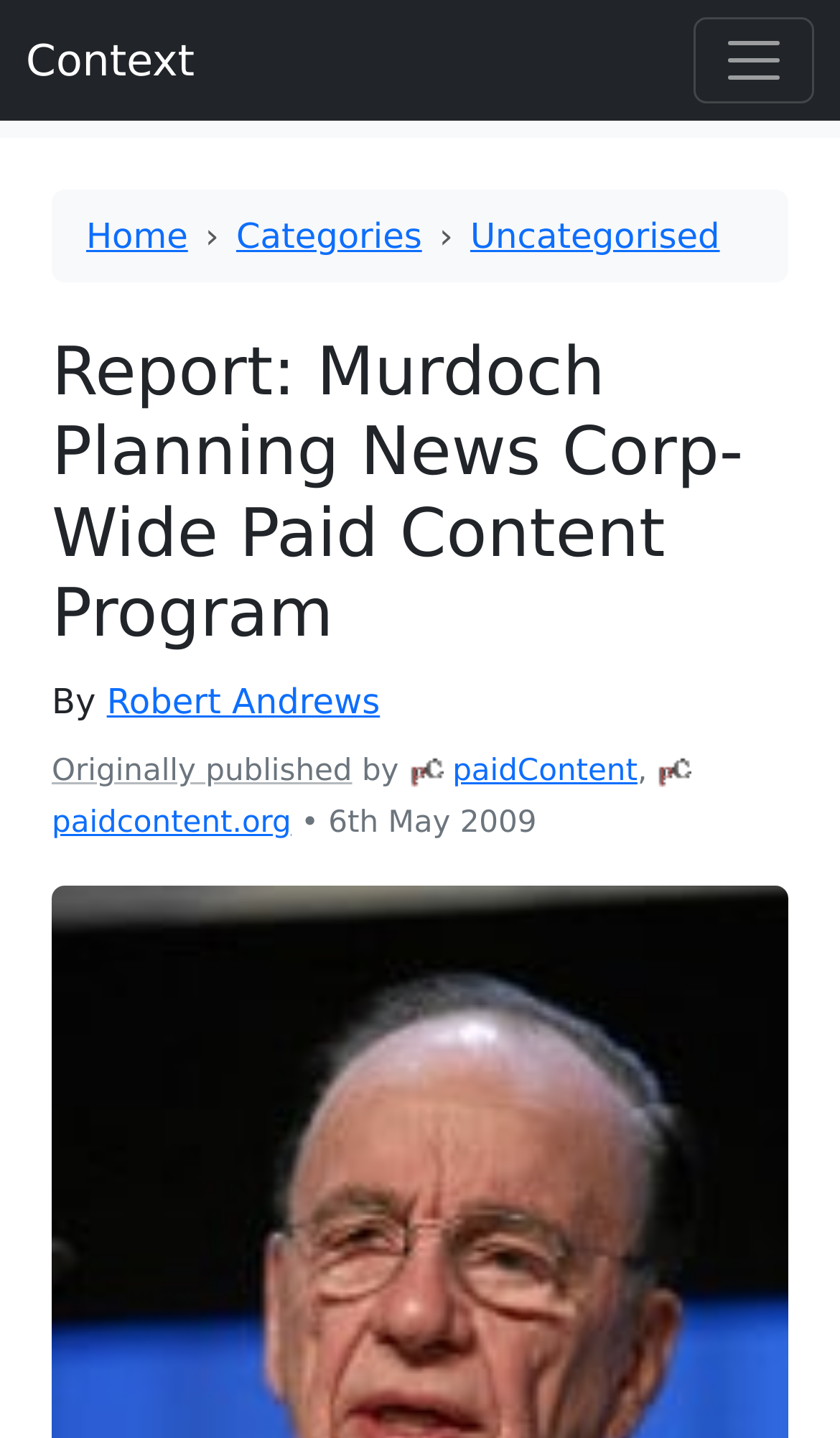Return the bounding box coordinates of the UI element that corresponds to this description: "parent_node: Context aria-label="Toggle offcanvas"". The coordinates must be given as four float numbers in the range of 0 and 1, [left, top, right, bottom].

[0.826, 0.012, 0.969, 0.072]